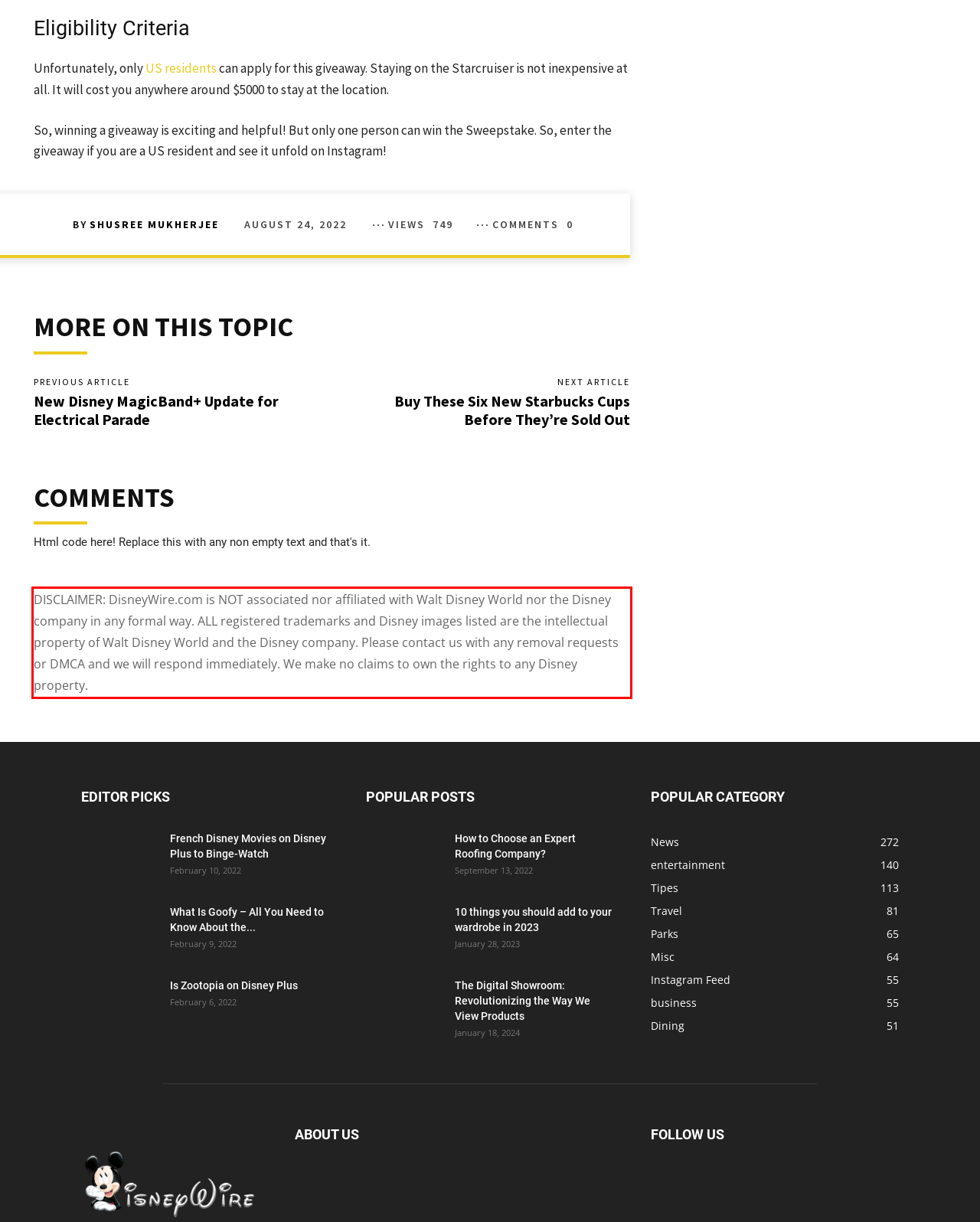Identify the text within the red bounding box on the webpage screenshot and generate the extracted text content.

DISCLAIMER: DisneyWire.com is NOT associated nor affiliated with Walt Disney World nor the Disney company in any formal way. ALL registered trademarks and Disney images listed are the intellectual property of Walt Disney World and the Disney company. Please contact us with any removal requests or DMCA and we will respond immediately. We make no claims to own the rights to any Disney property.